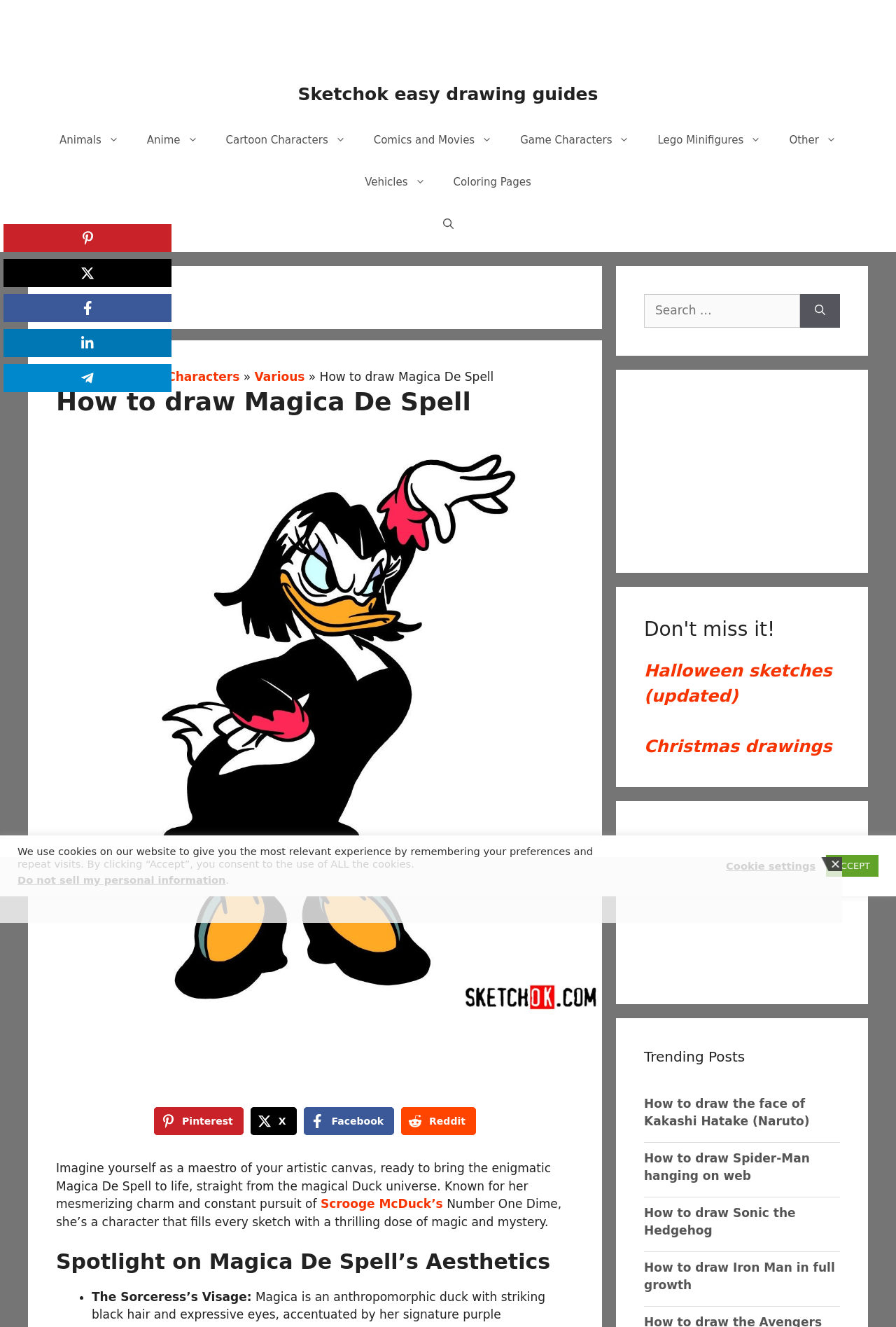Extract the bounding box coordinates for the HTML element that matches this description: "Cartoon Characters". The coordinates should be four float numbers between 0 and 1, i.e., [left, top, right, bottom].

[0.122, 0.279, 0.267, 0.289]